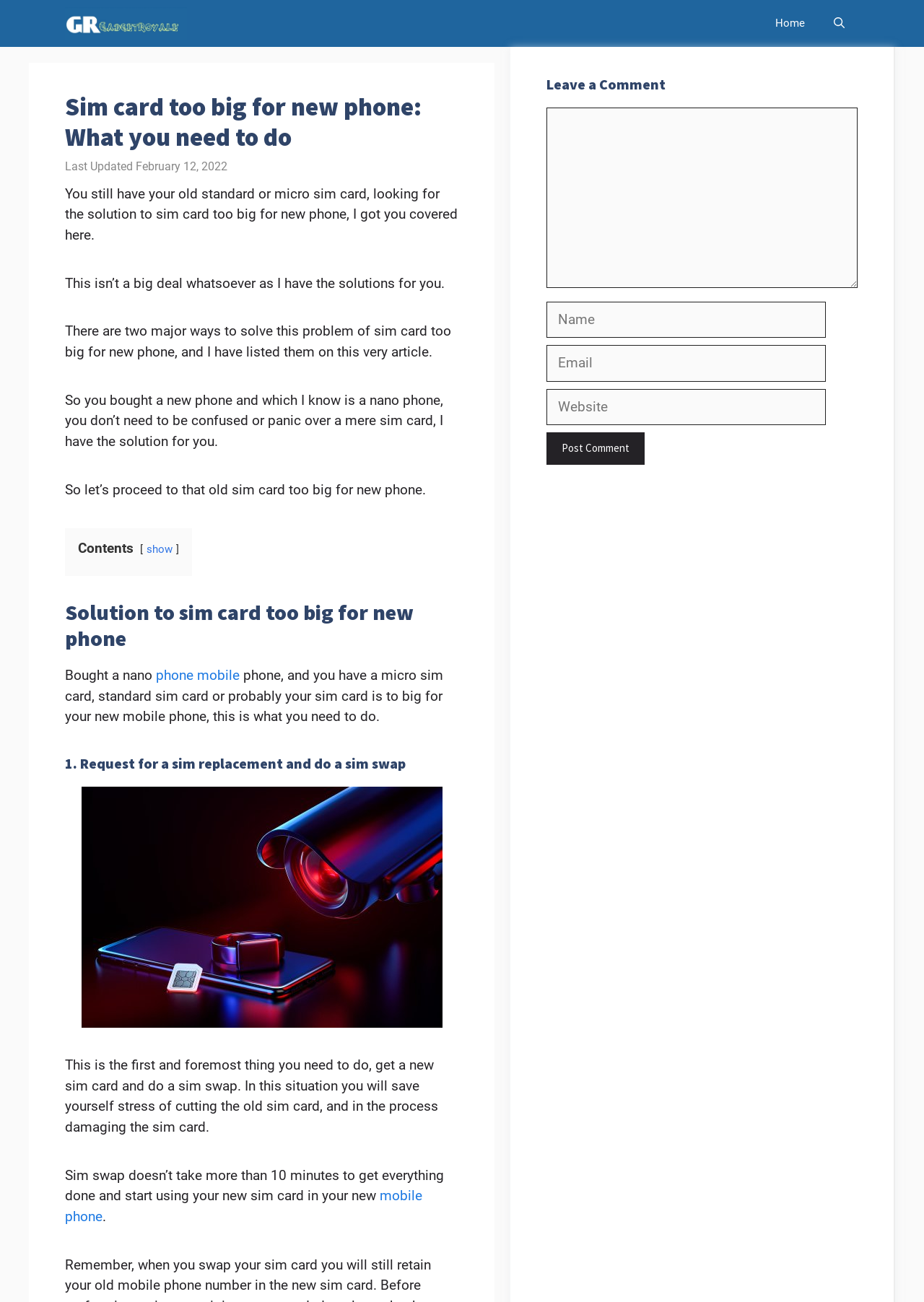Extract the main heading from the webpage content.

Sim card too big for new phone: What you need to do